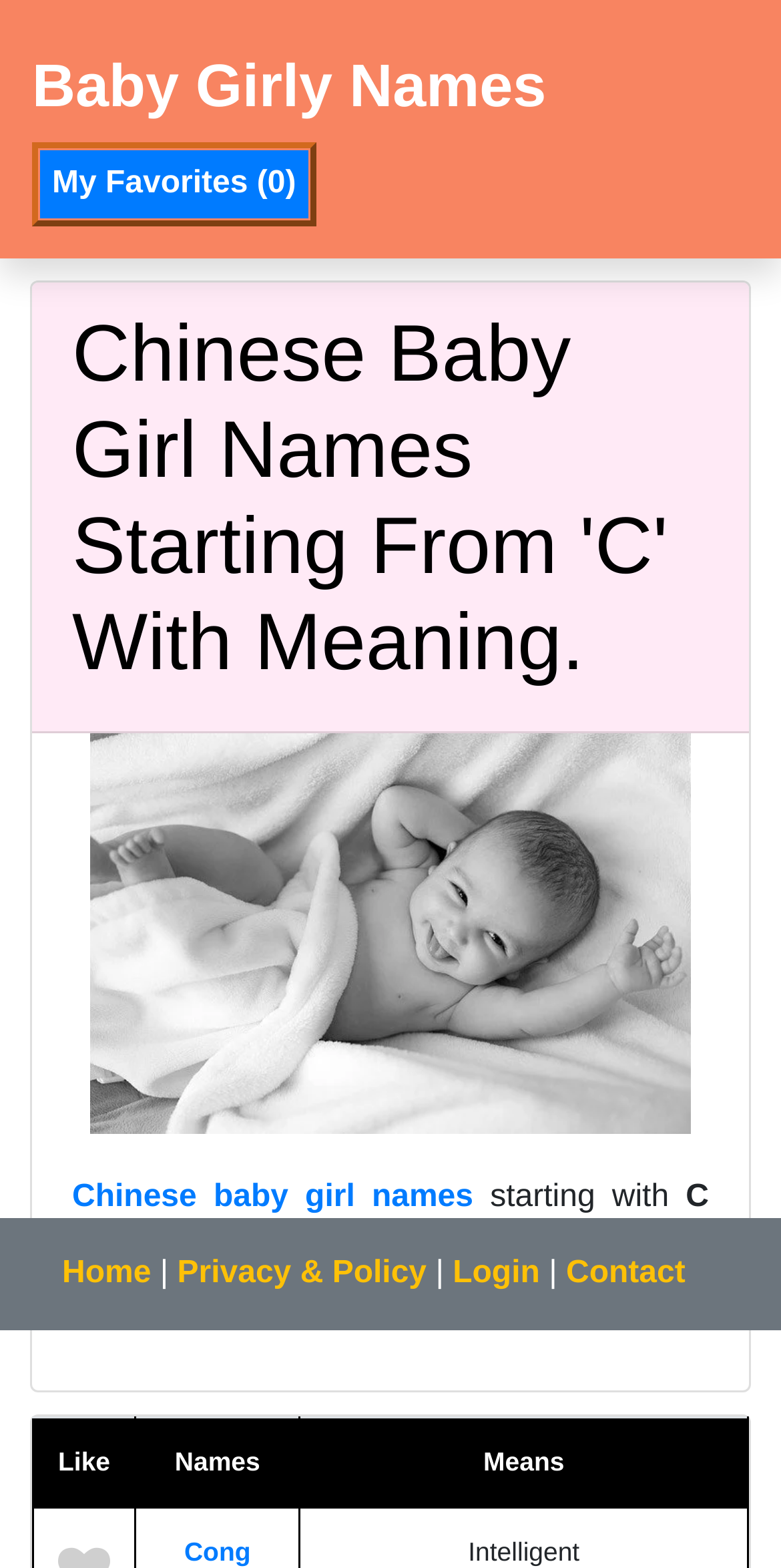Please locate the bounding box coordinates of the element's region that needs to be clicked to follow the instruction: "Contact us". The bounding box coordinates should be provided as four float numbers between 0 and 1, i.e., [left, top, right, bottom].

[0.725, 0.801, 0.877, 0.823]